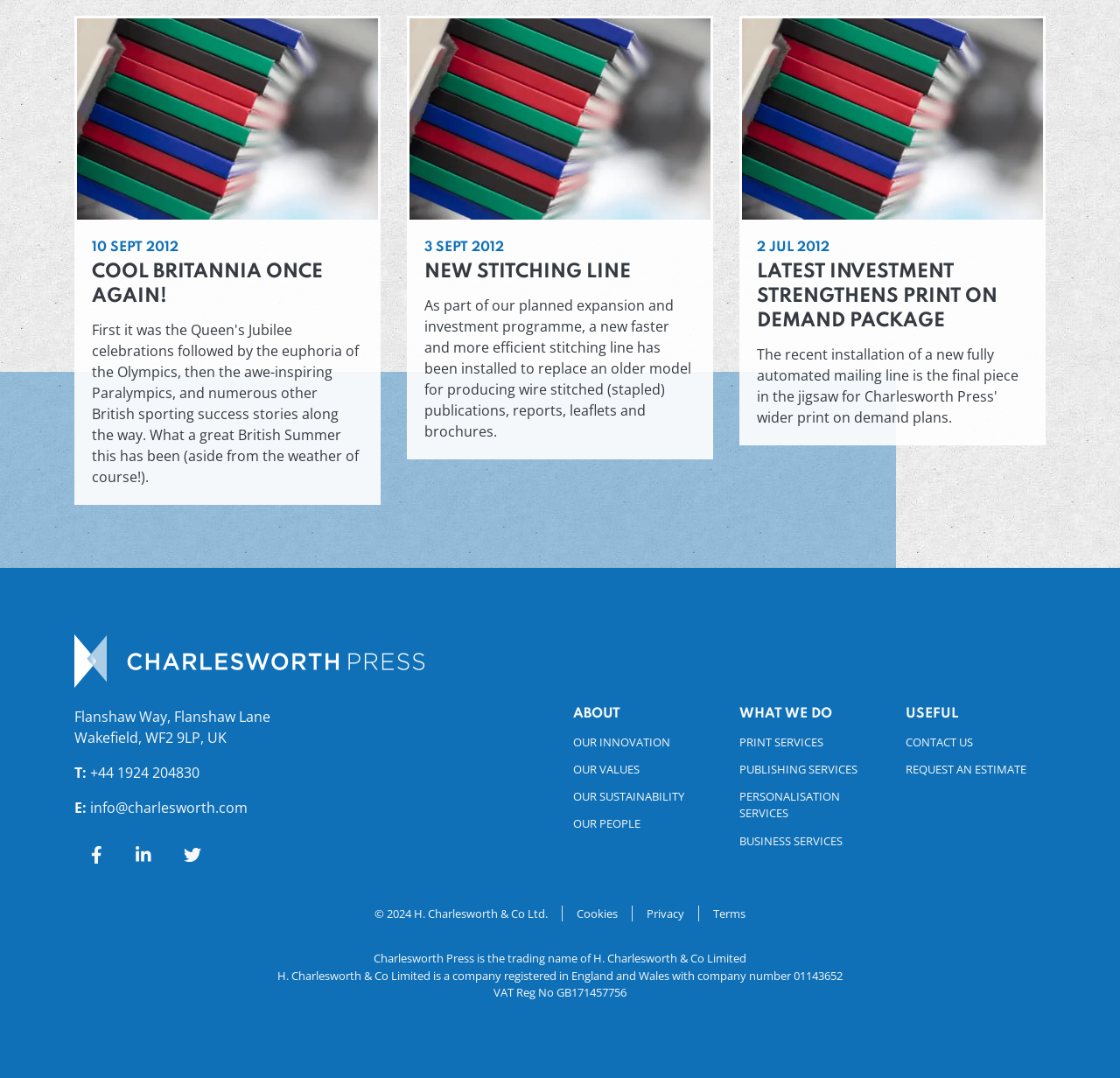Please identify the bounding box coordinates of the element on the webpage that should be clicked to follow this instruction: "Check the company's 'PRINT SERVICES'". The bounding box coordinates should be given as four float numbers between 0 and 1, formatted as [left, top, right, bottom].

[0.66, 0.678, 0.785, 0.7]